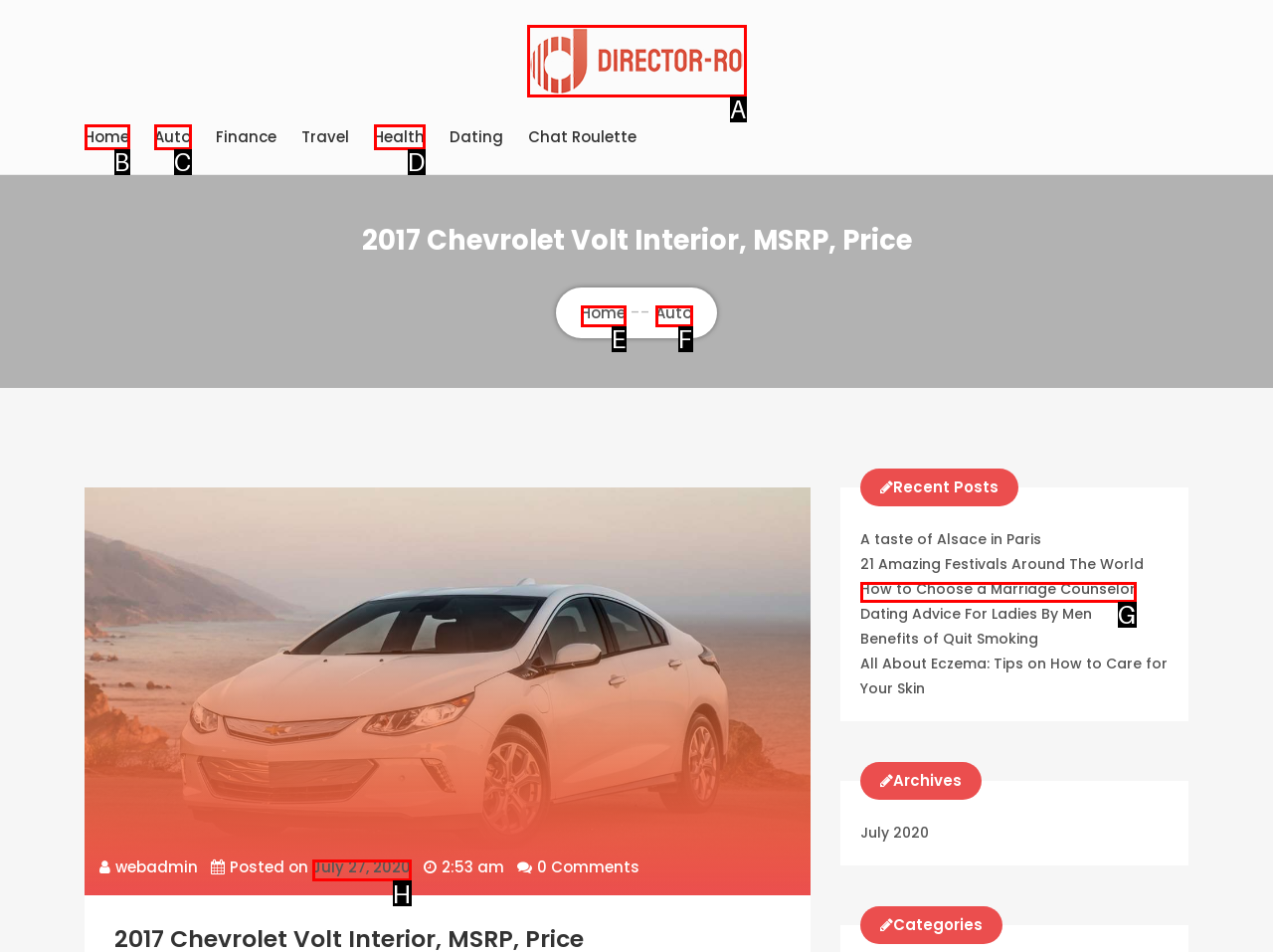Identify the option that corresponds to the given description: July 27, 2020. Reply with the letter of the chosen option directly.

H